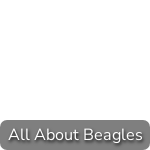What is the purpose of the image?
Give a single word or phrase answer based on the content of the image.

Visual reinforcement